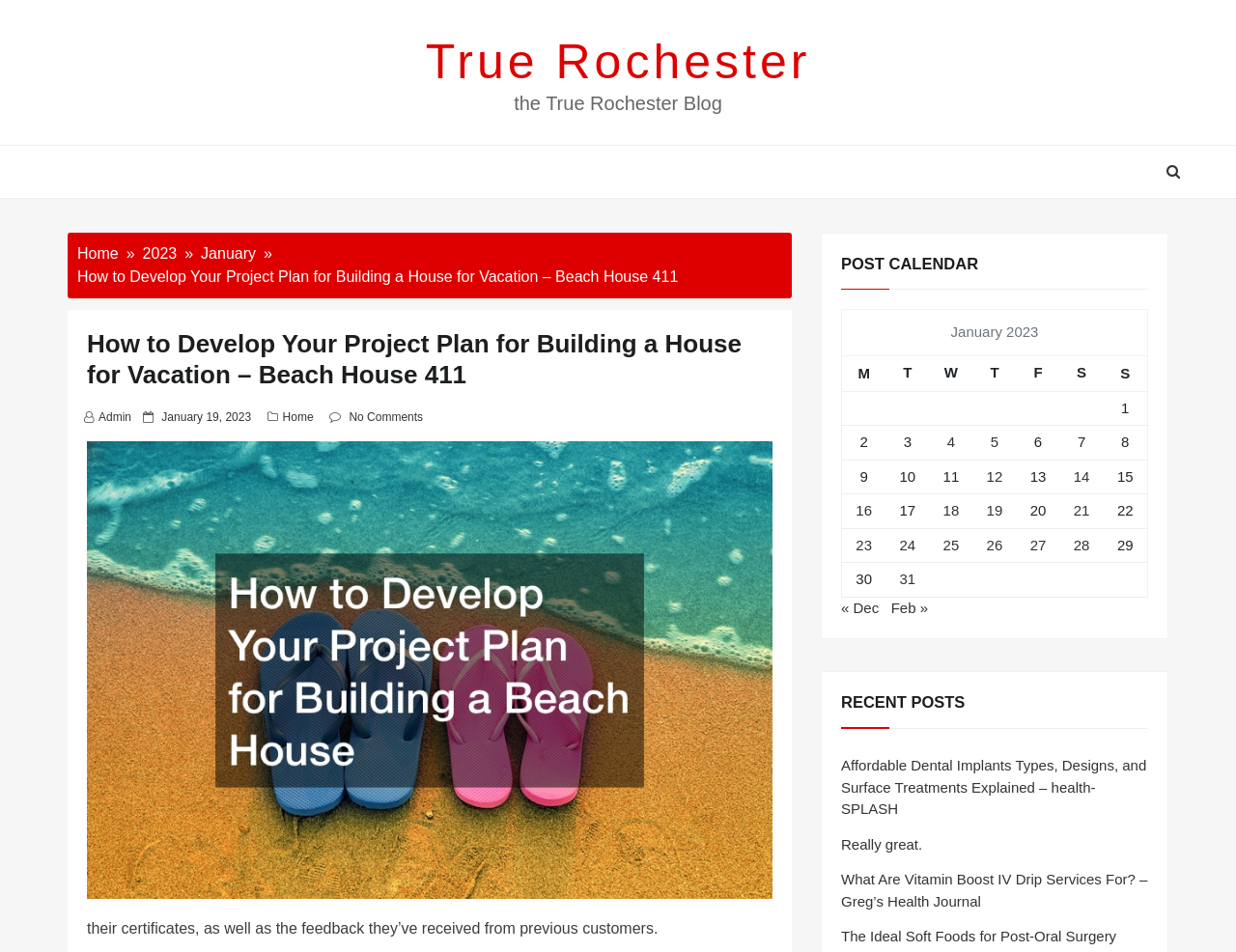Provide a thorough and detailed response to the question by examining the image: 
What is the title of the latest article?

The title of the latest article can be found in the main content area of the webpage, where it says 'How to Develop Your Project Plan for Building a House for Vacation – Beach House 411' in a heading element.